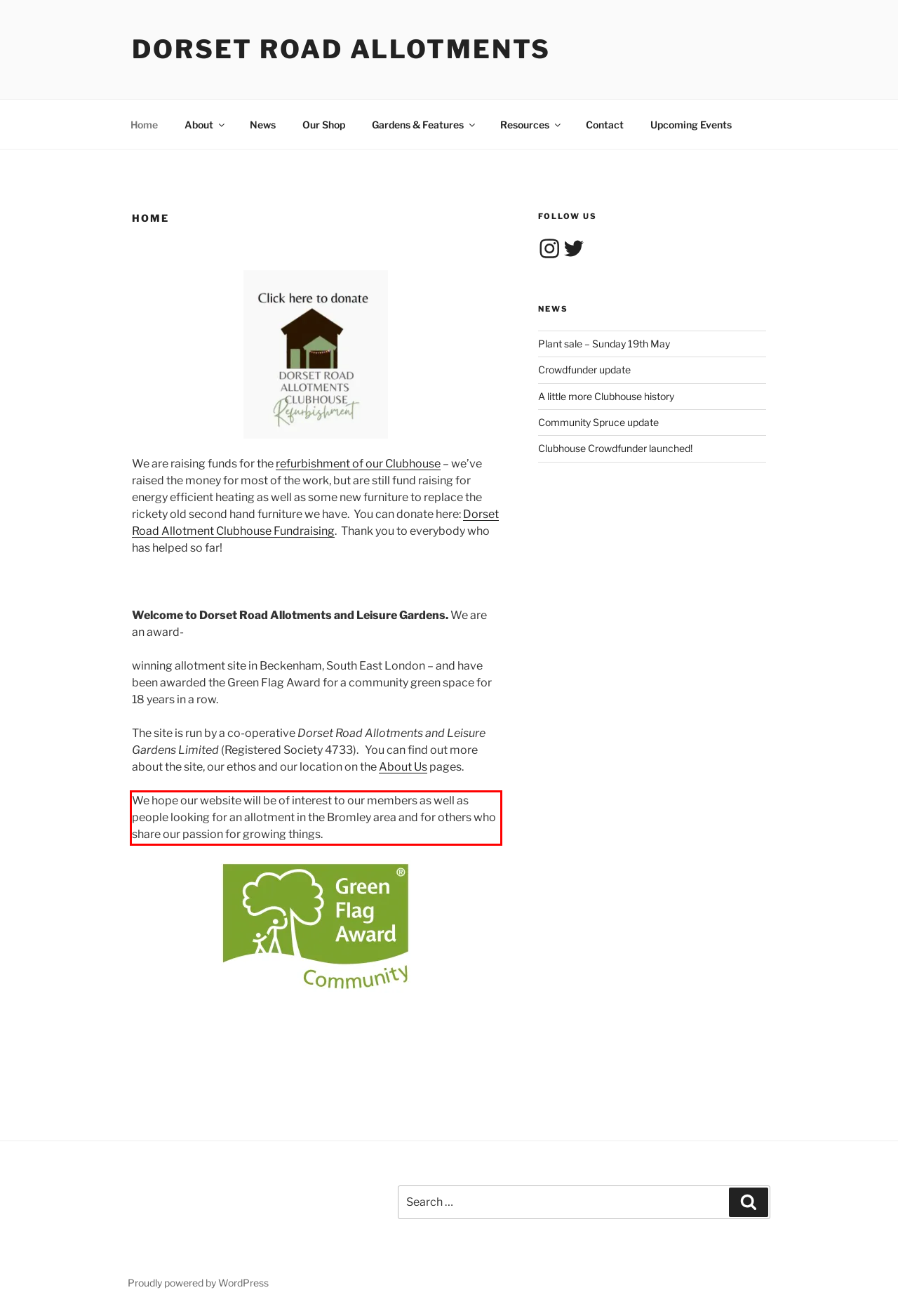You are provided with a screenshot of a webpage that includes a UI element enclosed in a red rectangle. Extract the text content inside this red rectangle.

We hope our website will be of interest to our members as well as people looking for an allotment in the Bromley area and for others who share our passion for growing things.